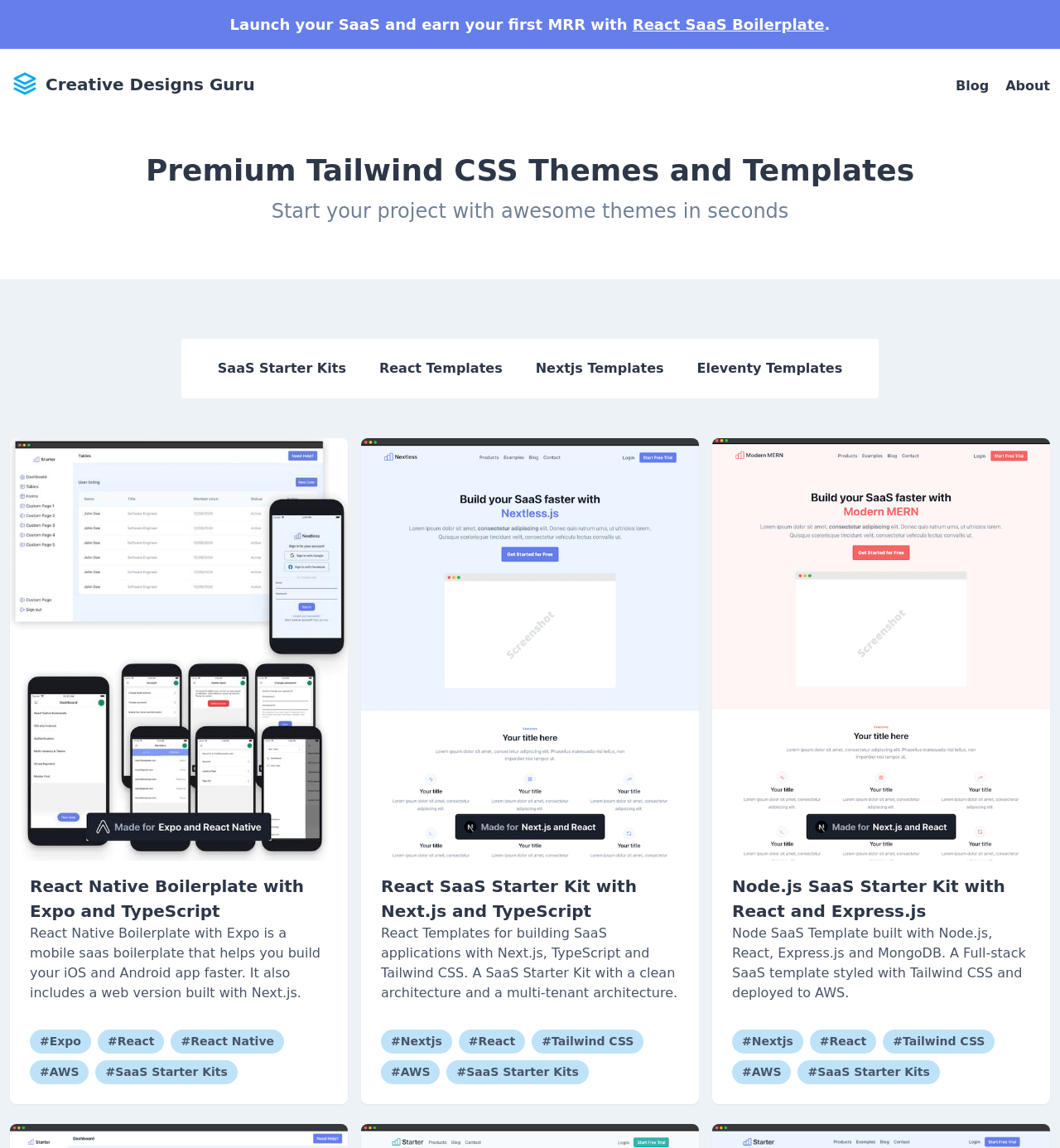Please identify the bounding box coordinates of the clickable area that will allow you to execute the instruction: "Learn more about the Node.js SaaS Starter Kit with React and Express.js".

[0.672, 0.382, 0.991, 0.962]